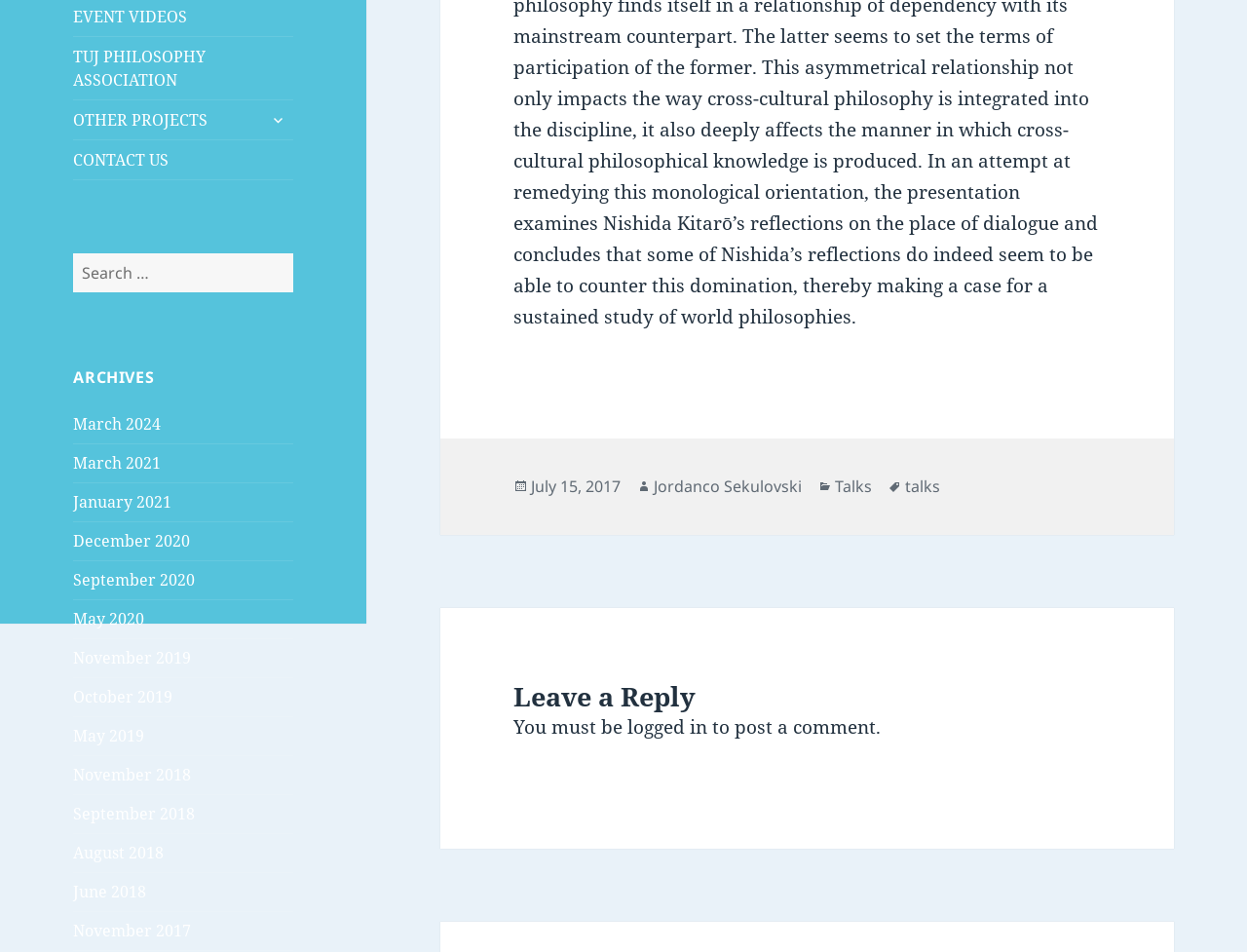Extract the bounding box coordinates for the described element: "Jordanco Sekulovski". The coordinates should be represented as four float numbers between 0 and 1: [left, top, right, bottom].

[0.524, 0.5, 0.643, 0.523]